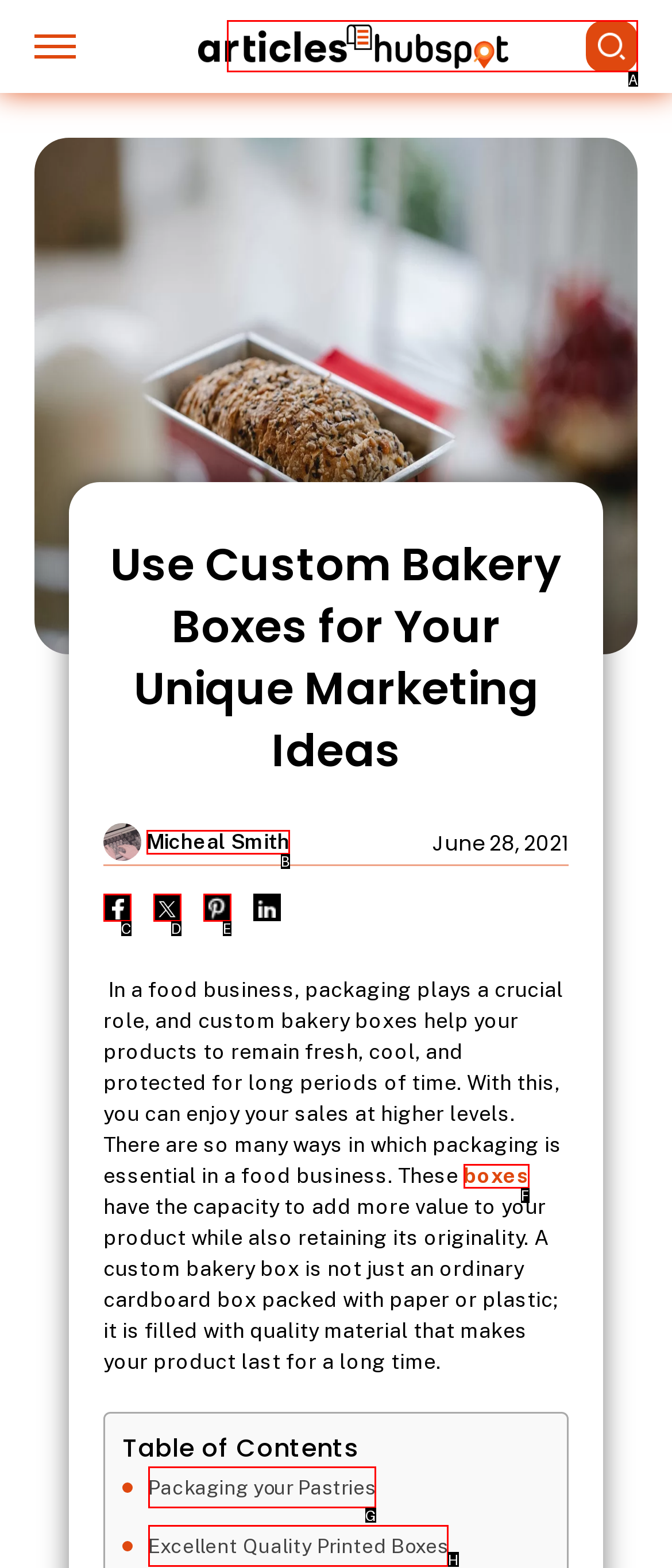For the given instruction: Search for articles, determine which boxed UI element should be clicked. Answer with the letter of the corresponding option directly.

A